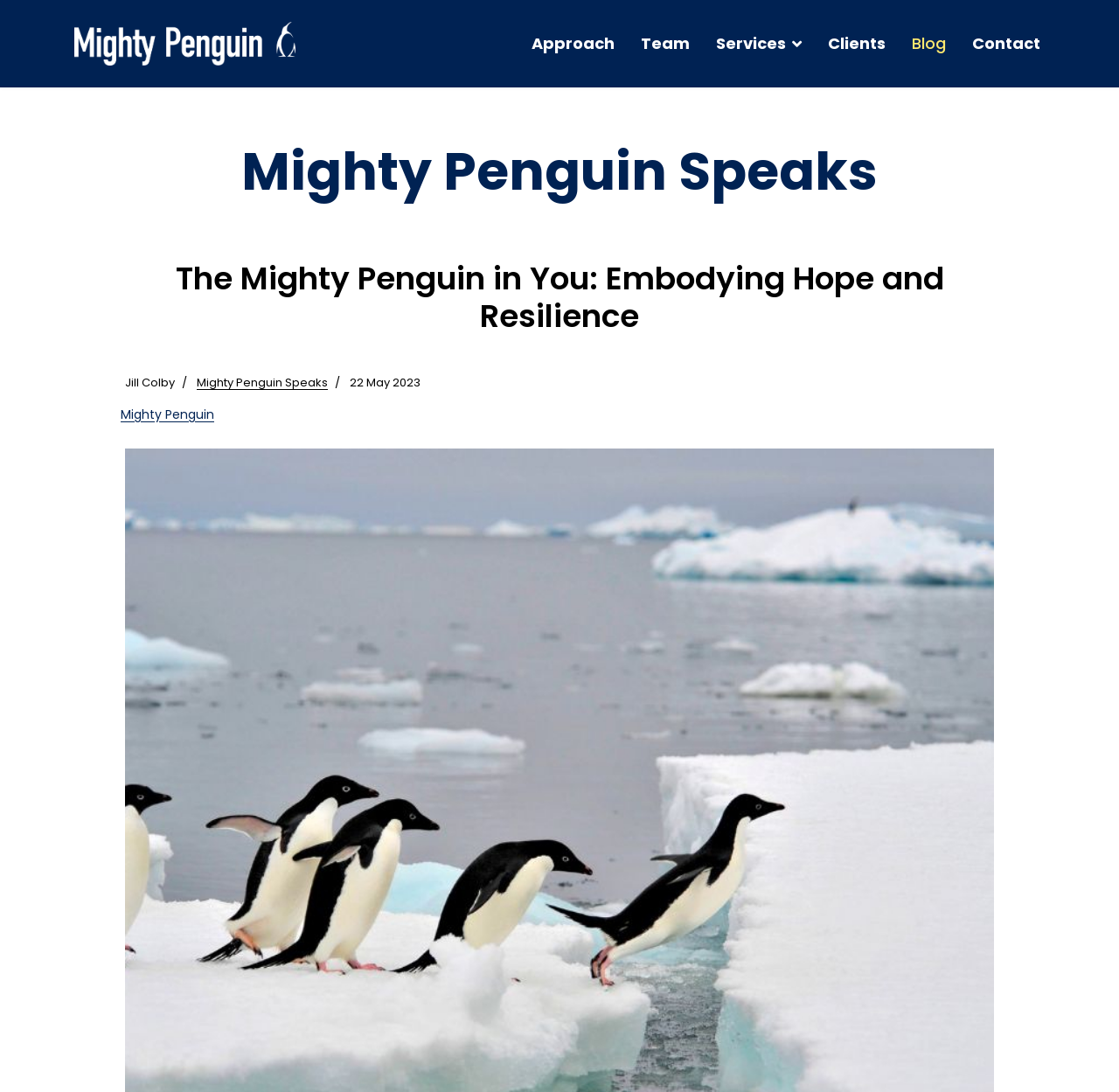Determine the bounding box coordinates of the clickable area required to perform the following instruction: "contact Mighty Penguin". The coordinates should be represented as four float numbers between 0 and 1: [left, top, right, bottom].

[0.857, 0.0, 0.93, 0.08]